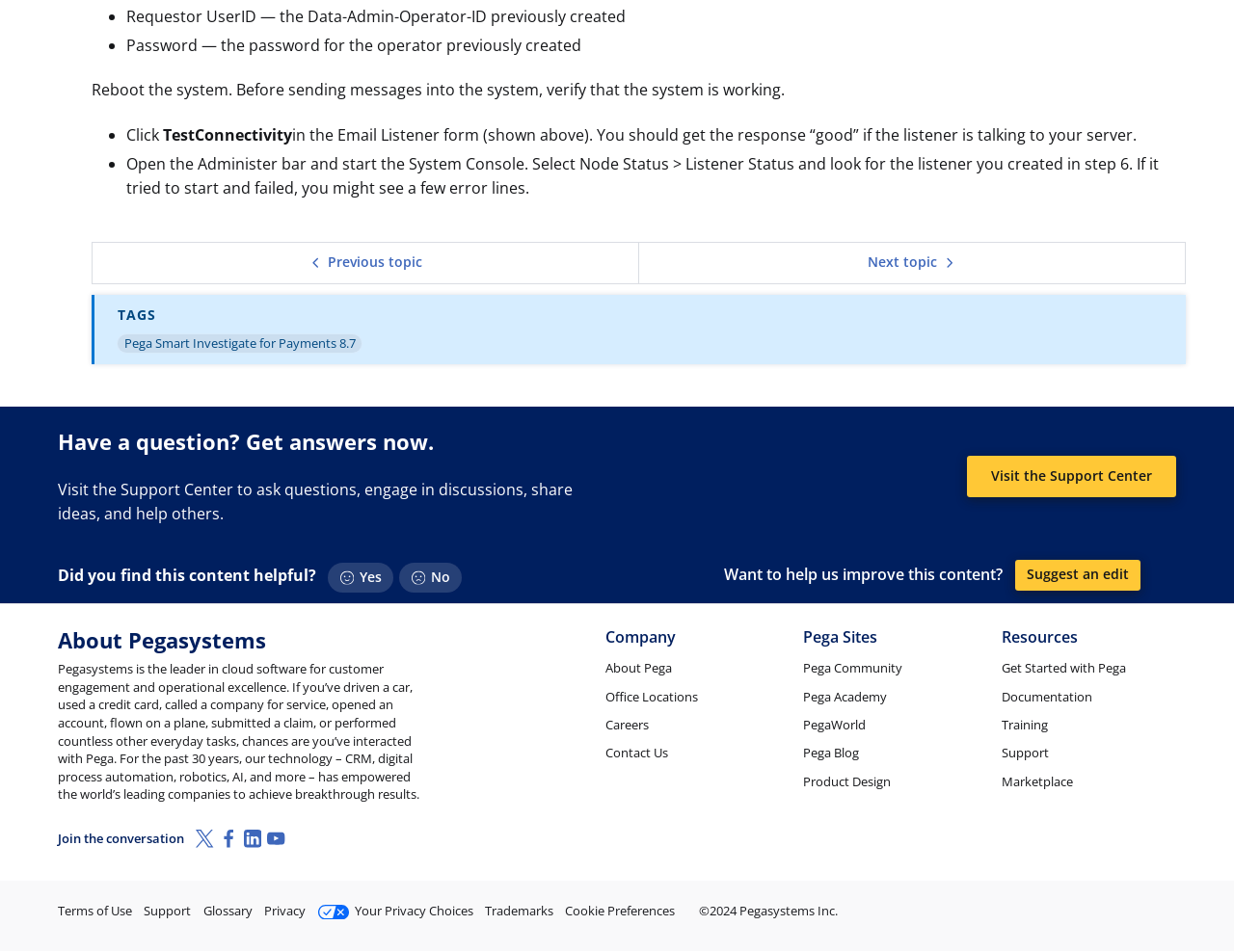Please specify the bounding box coordinates of the area that should be clicked to accomplish the following instruction: "Click 'Yes'". The coordinates should consist of four float numbers between 0 and 1, i.e., [left, top, right, bottom].

[0.266, 0.591, 0.319, 0.623]